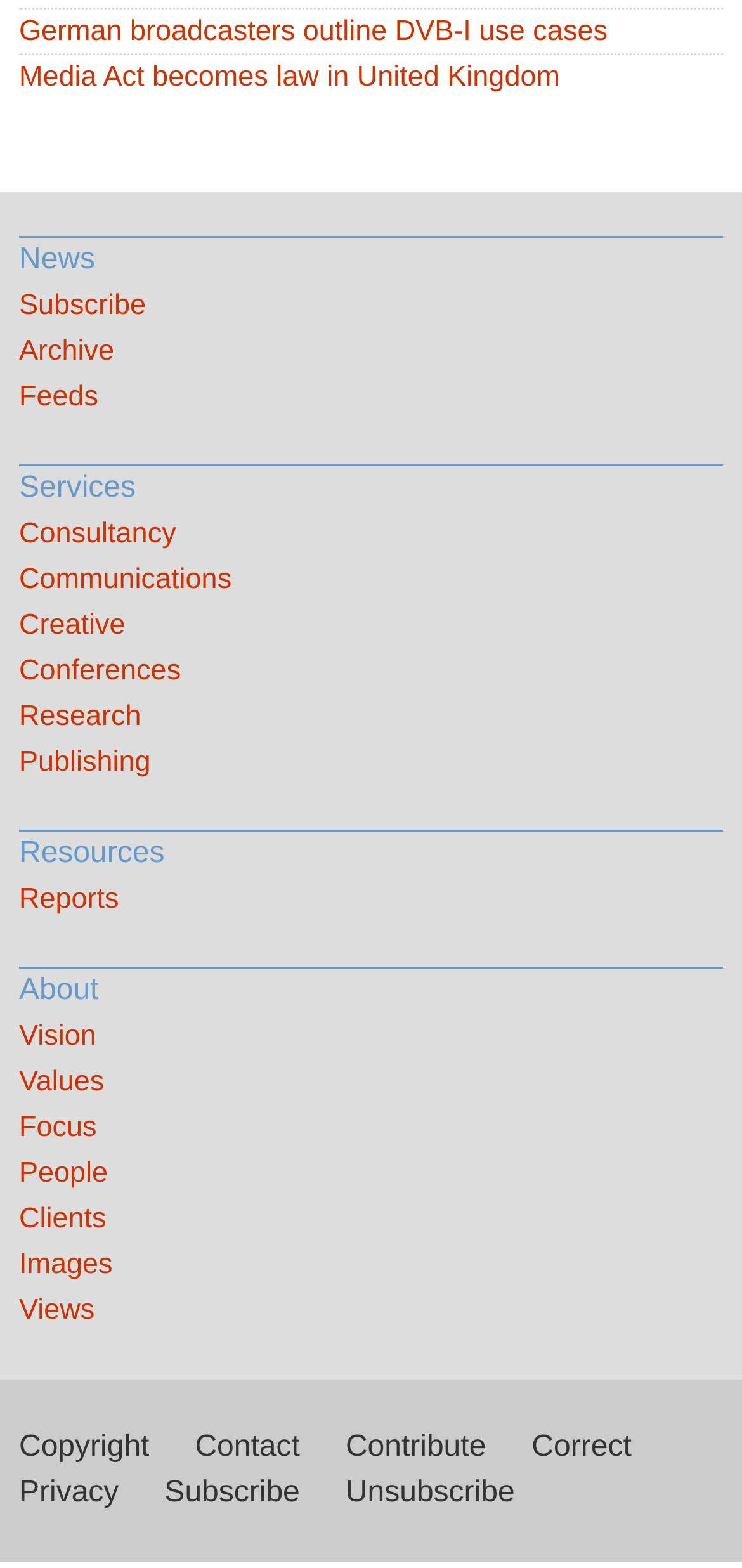Refer to the screenshot and answer the following question in detail:
What services are offered by this organization?

The services offered by this organization are listed under the 'Services' heading, which includes Consultancy, Communications, Creative, Conferences, Research, and Publishing.